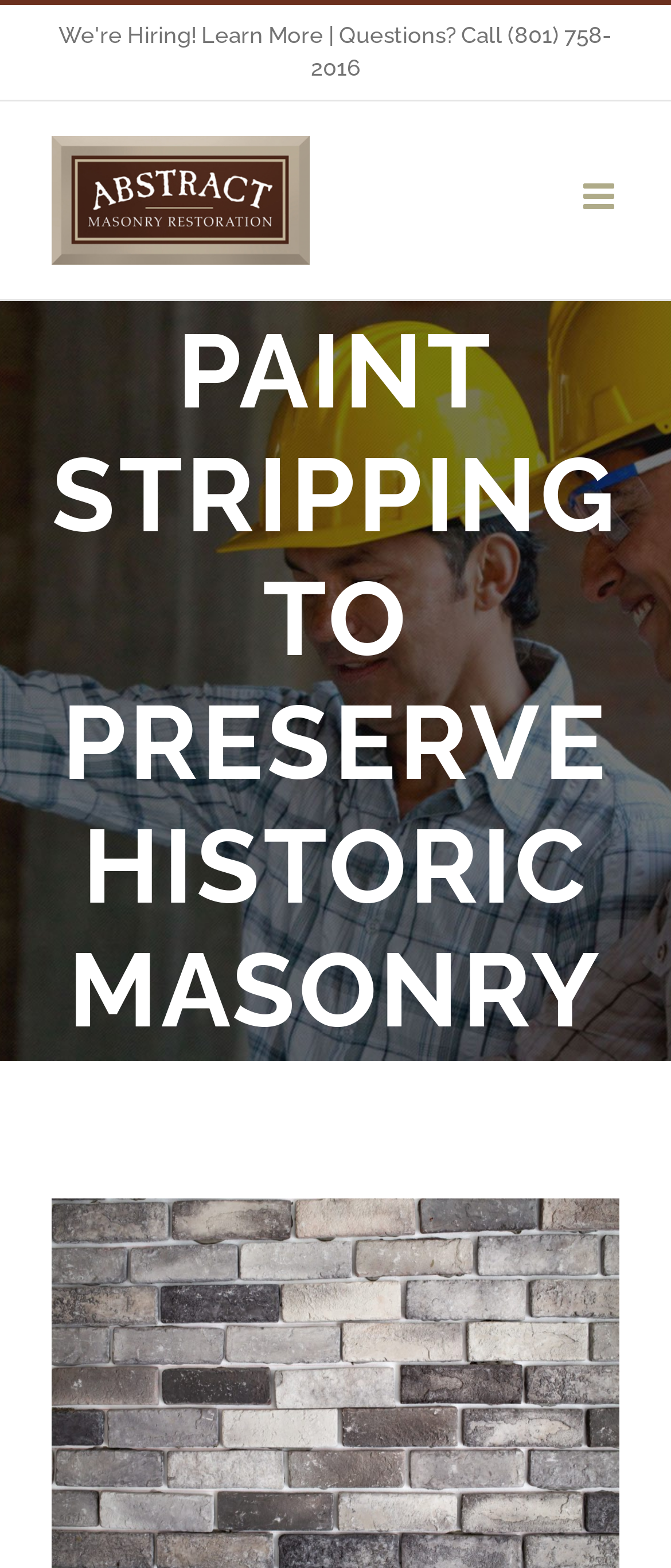Given the description "(801) 758-2016", provide the bounding box coordinates of the corresponding UI element.

[0.463, 0.014, 0.913, 0.052]